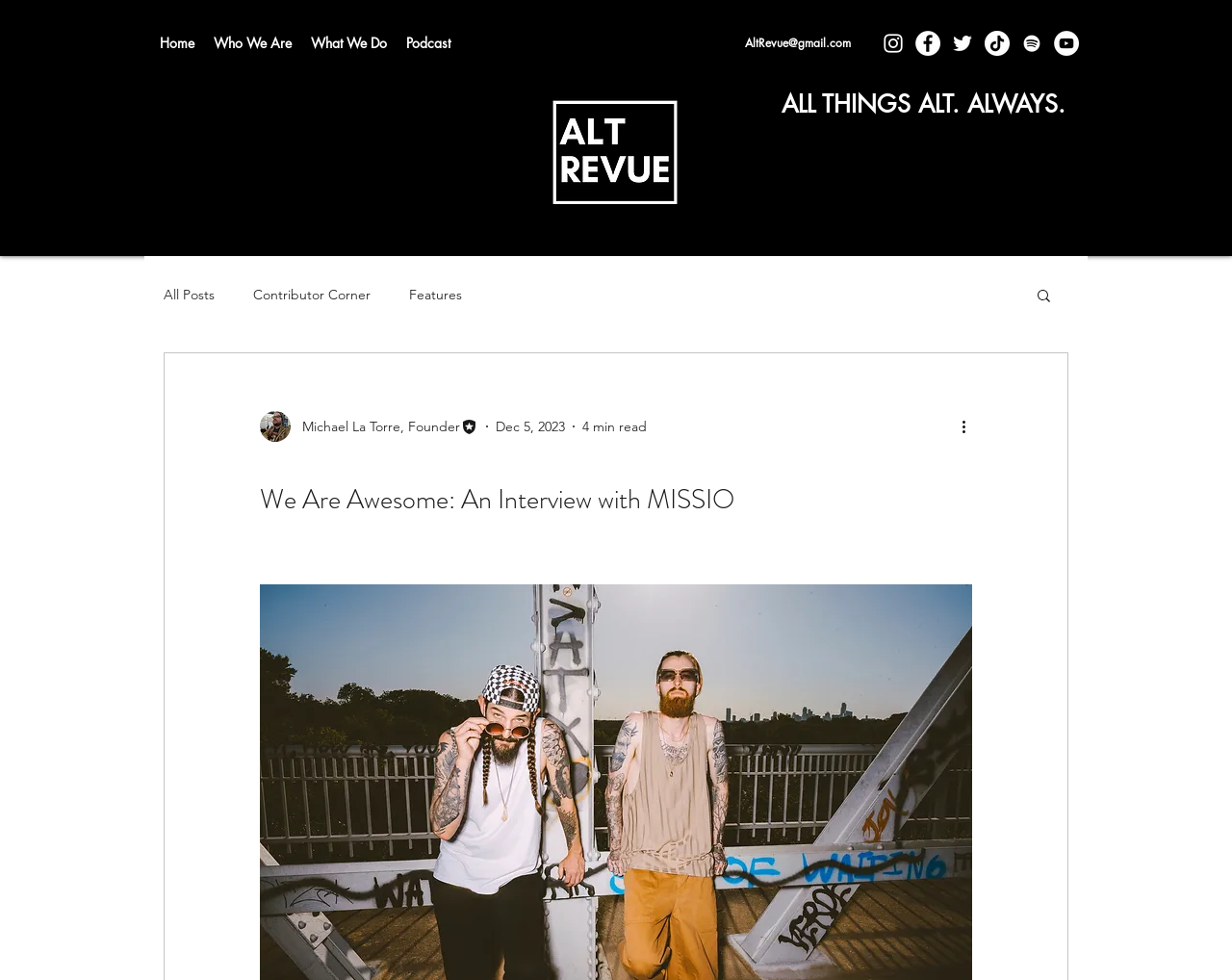Provide the bounding box coordinates of the HTML element described as: "aria-label="instagram"". The bounding box coordinates should be four float numbers between 0 and 1, i.e., [left, top, right, bottom].

[0.715, 0.031, 0.735, 0.057]